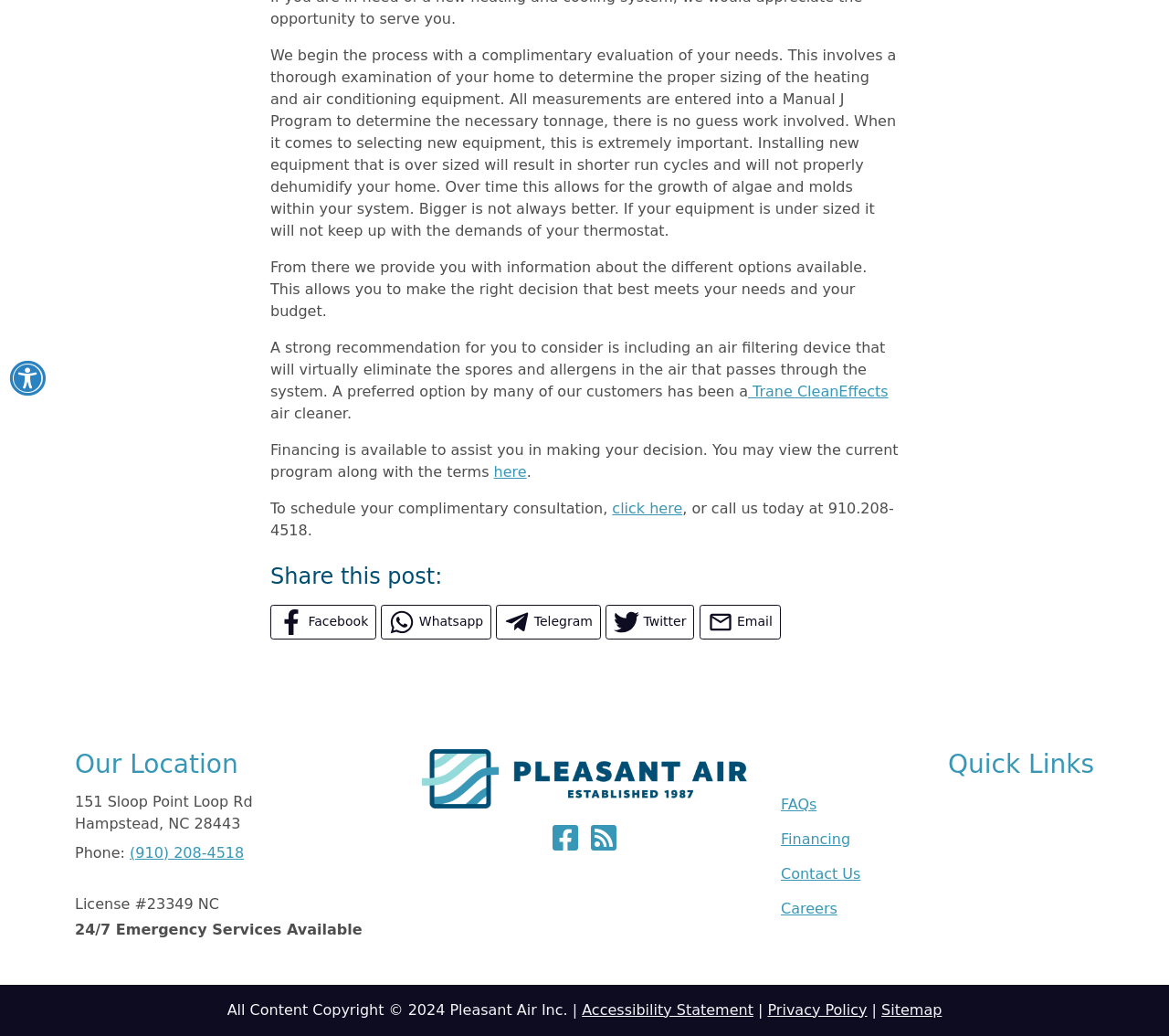Specify the bounding box coordinates (top-left x, top-left y, bottom-right x, bottom-right y) of the UI element in the screenshot that matches this description: Email

[0.598, 0.584, 0.668, 0.617]